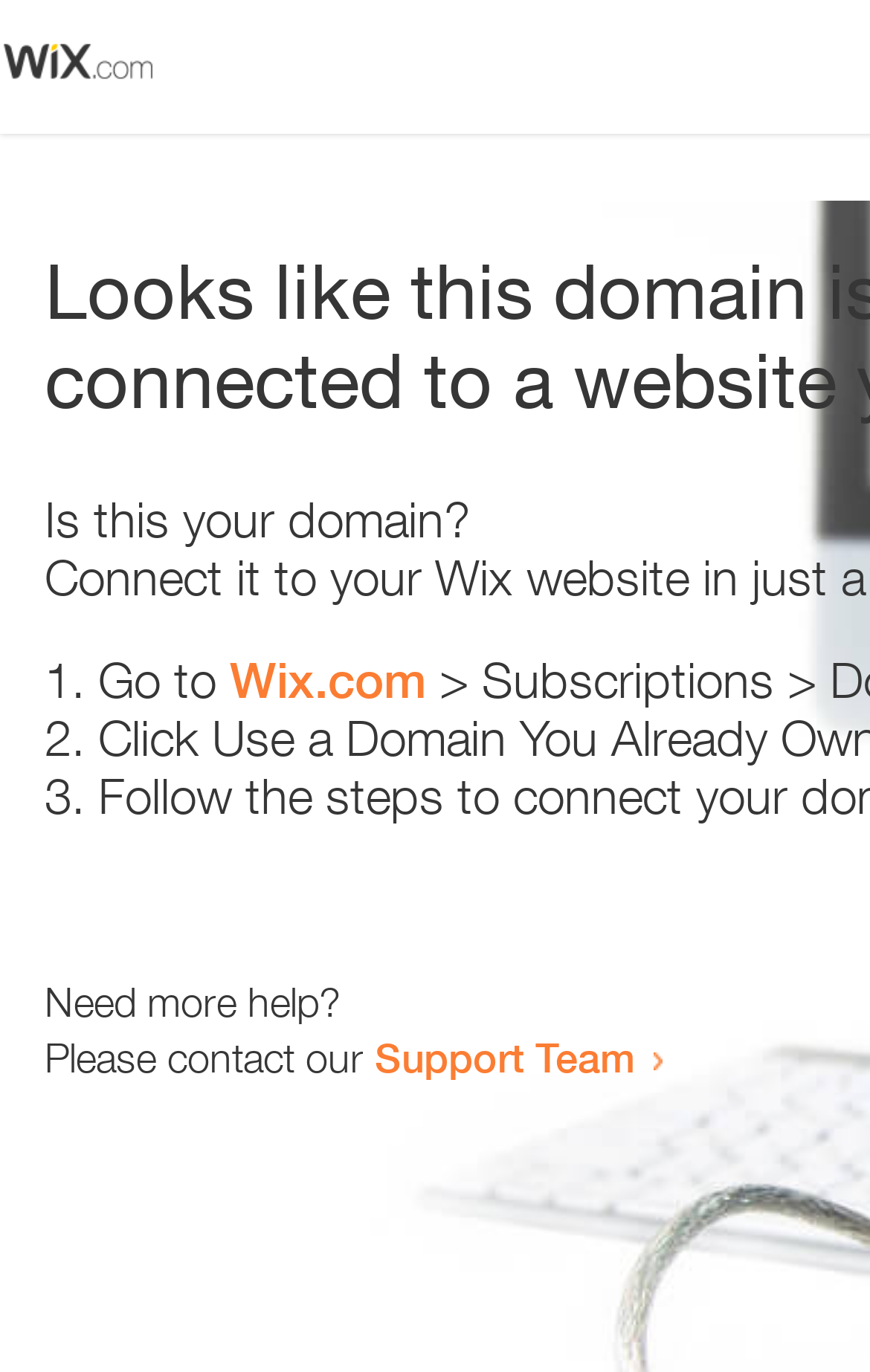Give a succinct answer to this question in a single word or phrase: 
Who should the user contact for more help?

Support Team